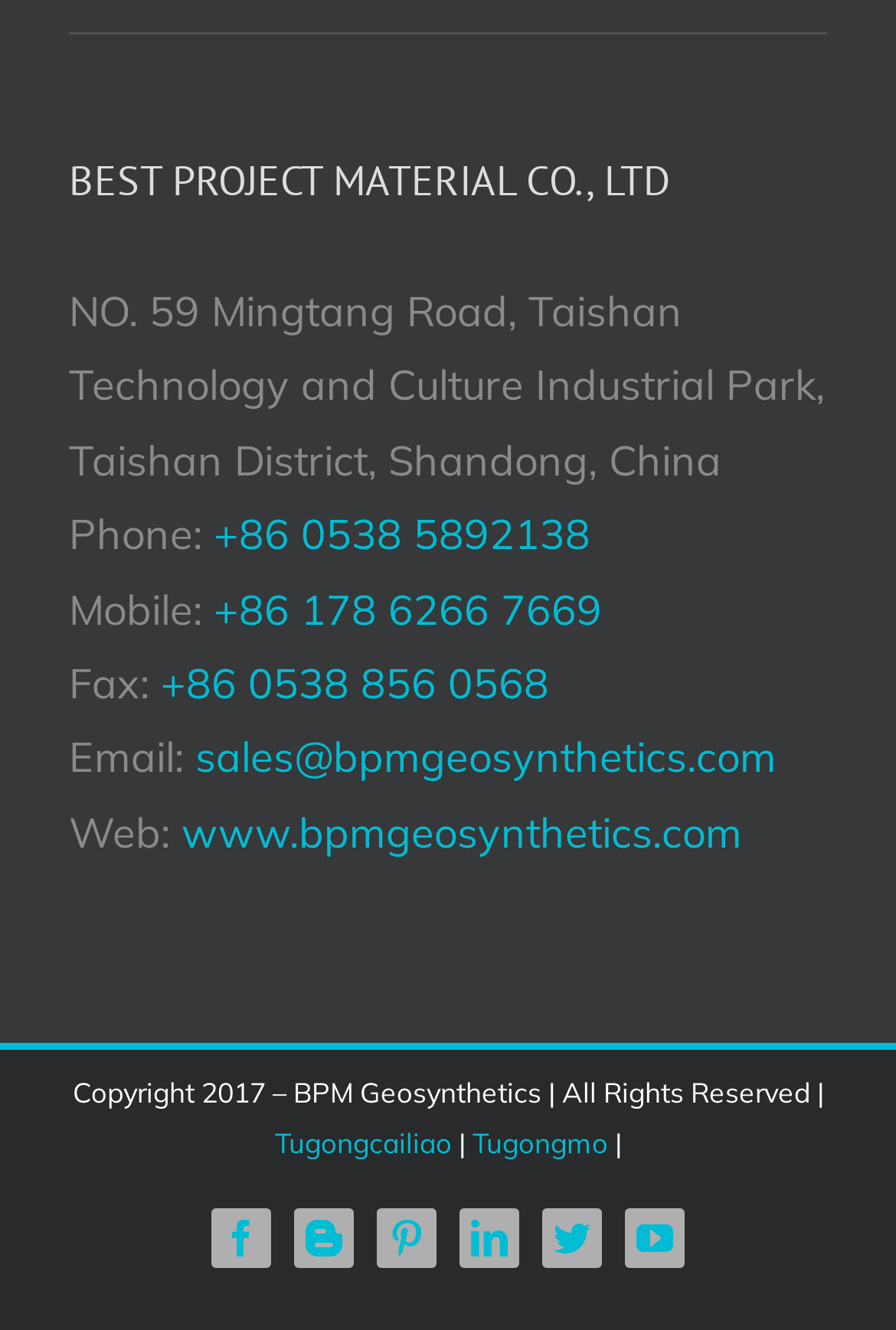Find the bounding box coordinates for the element that must be clicked to complete the instruction: "Visit the company website". The coordinates should be four float numbers between 0 and 1, indicated as [left, top, right, bottom].

[0.203, 0.606, 0.828, 0.645]